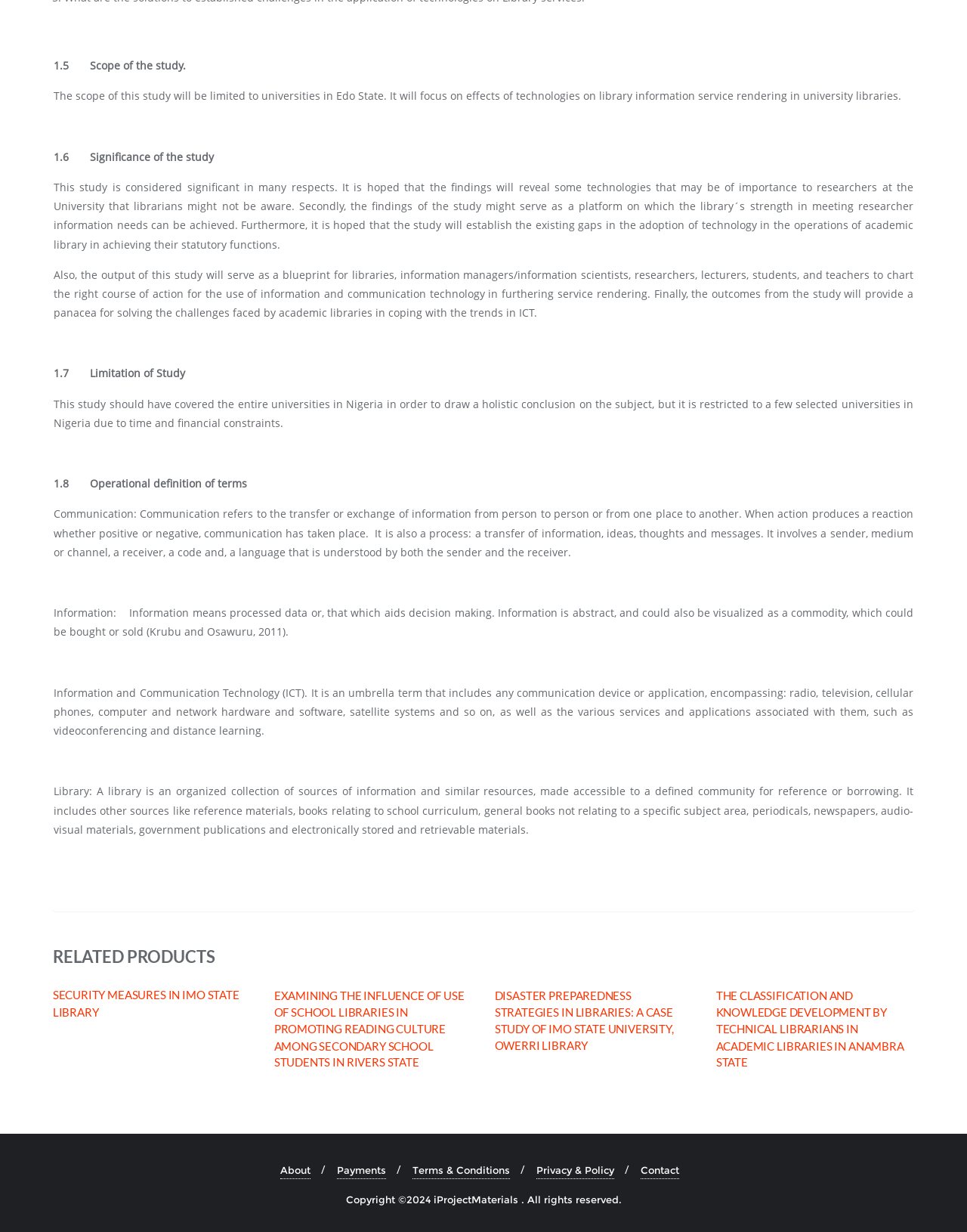Determine the bounding box coordinates for the UI element with the following description: "Terms & Conditions". The coordinates should be four float numbers between 0 and 1, represented as [left, top, right, bottom].

[0.427, 0.943, 0.527, 0.957]